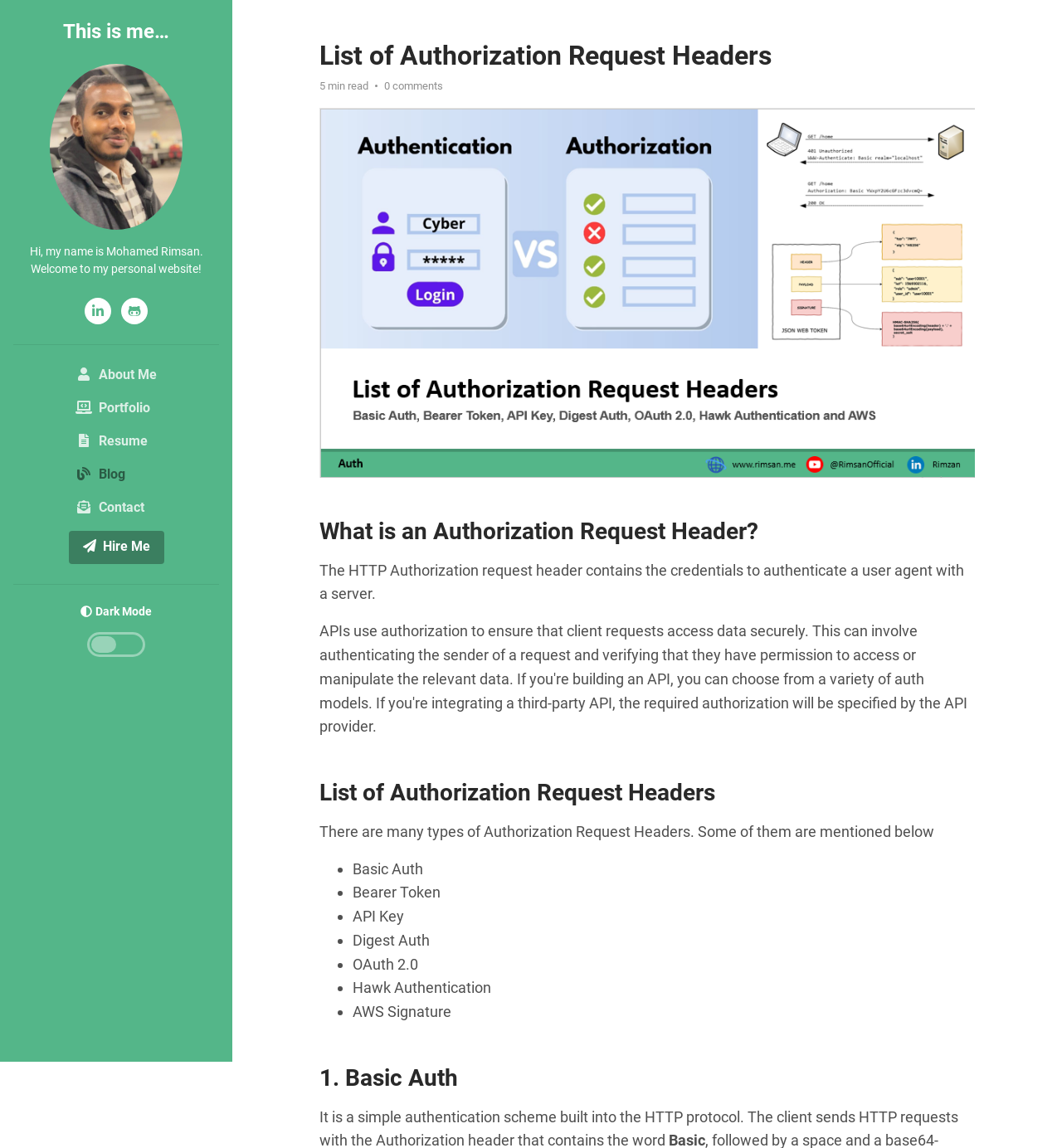Find the bounding box coordinates of the area that needs to be clicked in order to achieve the following instruction: "read the blog". The coordinates should be specified as four float numbers between 0 and 1, i.e., [left, top, right, bottom].

[0.065, 0.399, 0.154, 0.428]